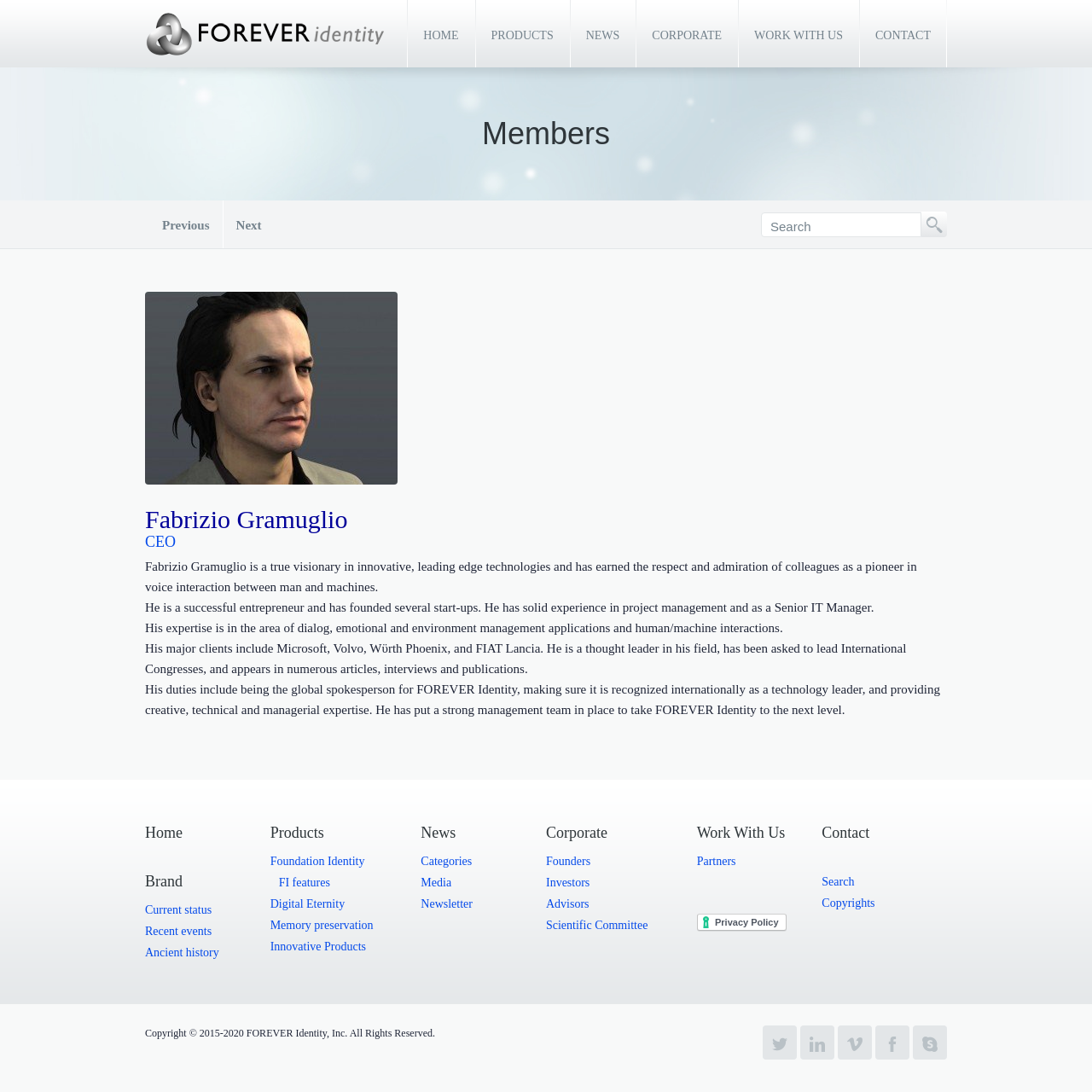Please identify the bounding box coordinates of the element's region that should be clicked to execute the following instruction: "Search for something". The bounding box coordinates must be four float numbers between 0 and 1, i.e., [left, top, right, bottom].

[0.697, 0.194, 0.844, 0.217]